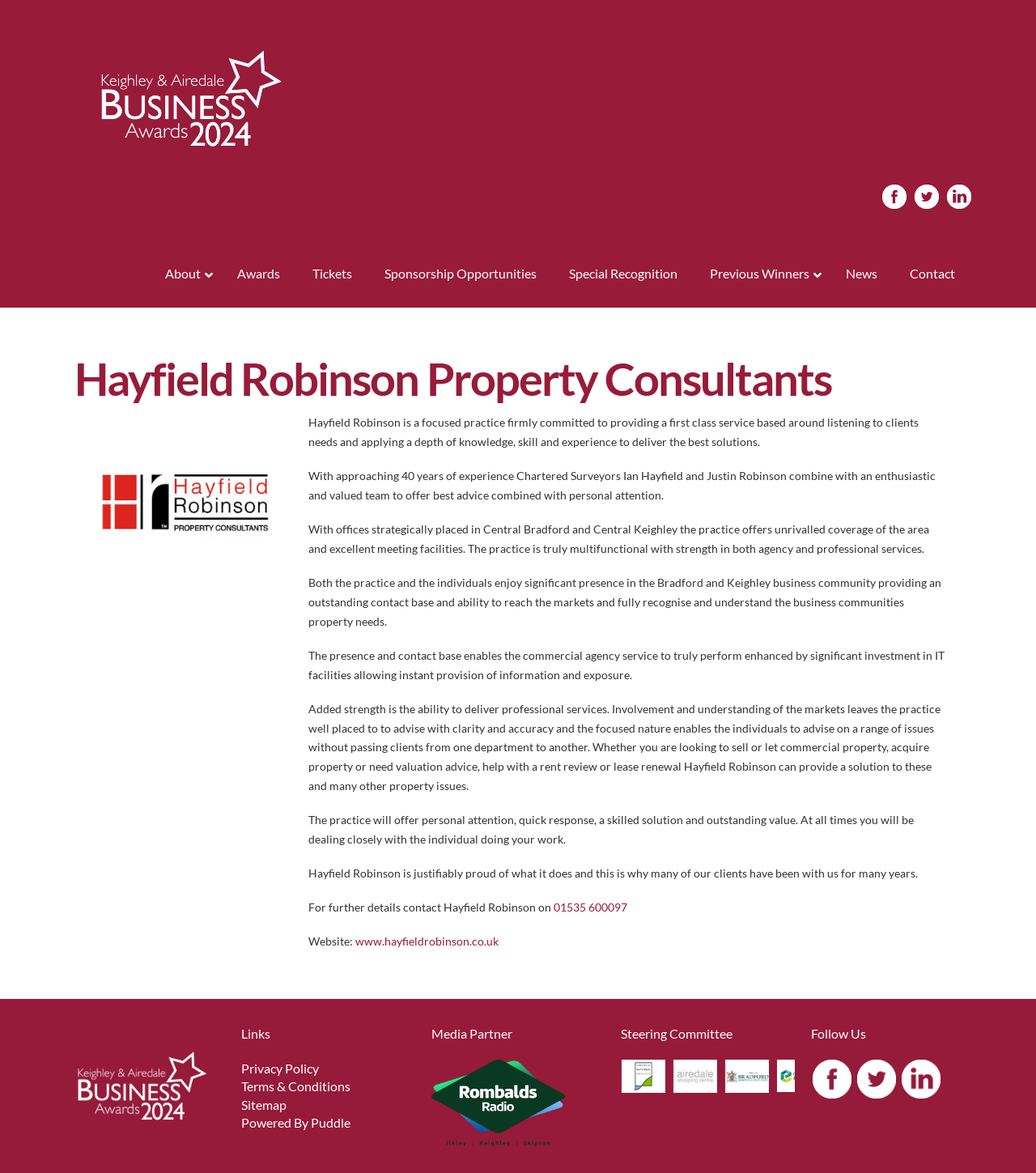Locate the UI element that matches the description About in the webpage screenshot. Return the bounding box coordinates in the format (top-left x, top-left y, bottom-right x, bottom-right y), with values ranging from 0 to 1.

[0.144, 0.216, 0.213, 0.251]